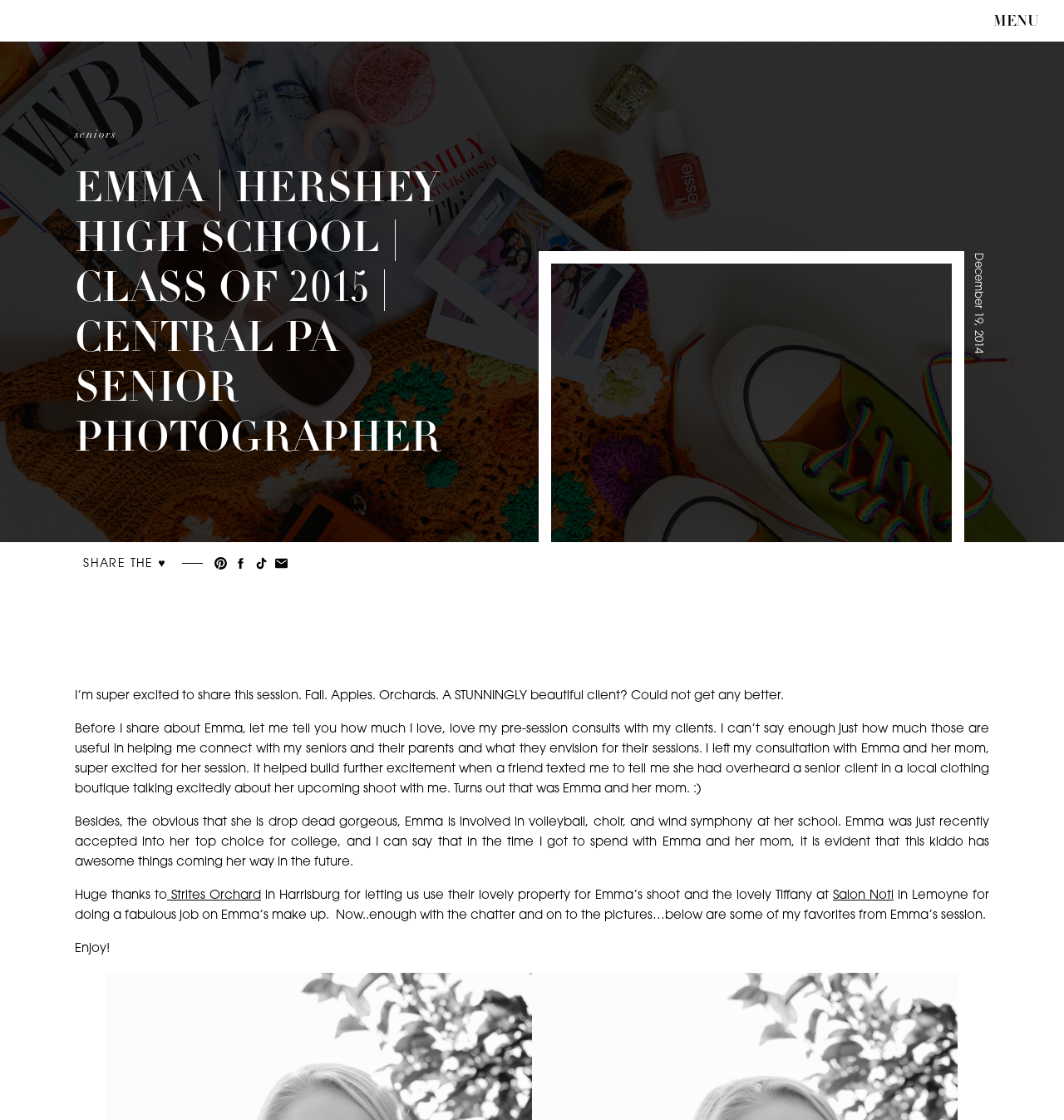Identify the bounding box coordinates of the section to be clicked to complete the task described by the following instruction: "Read about Emma's session". The coordinates should be four float numbers between 0 and 1, formatted as [left, top, right, bottom].

[0.07, 0.616, 0.737, 0.627]